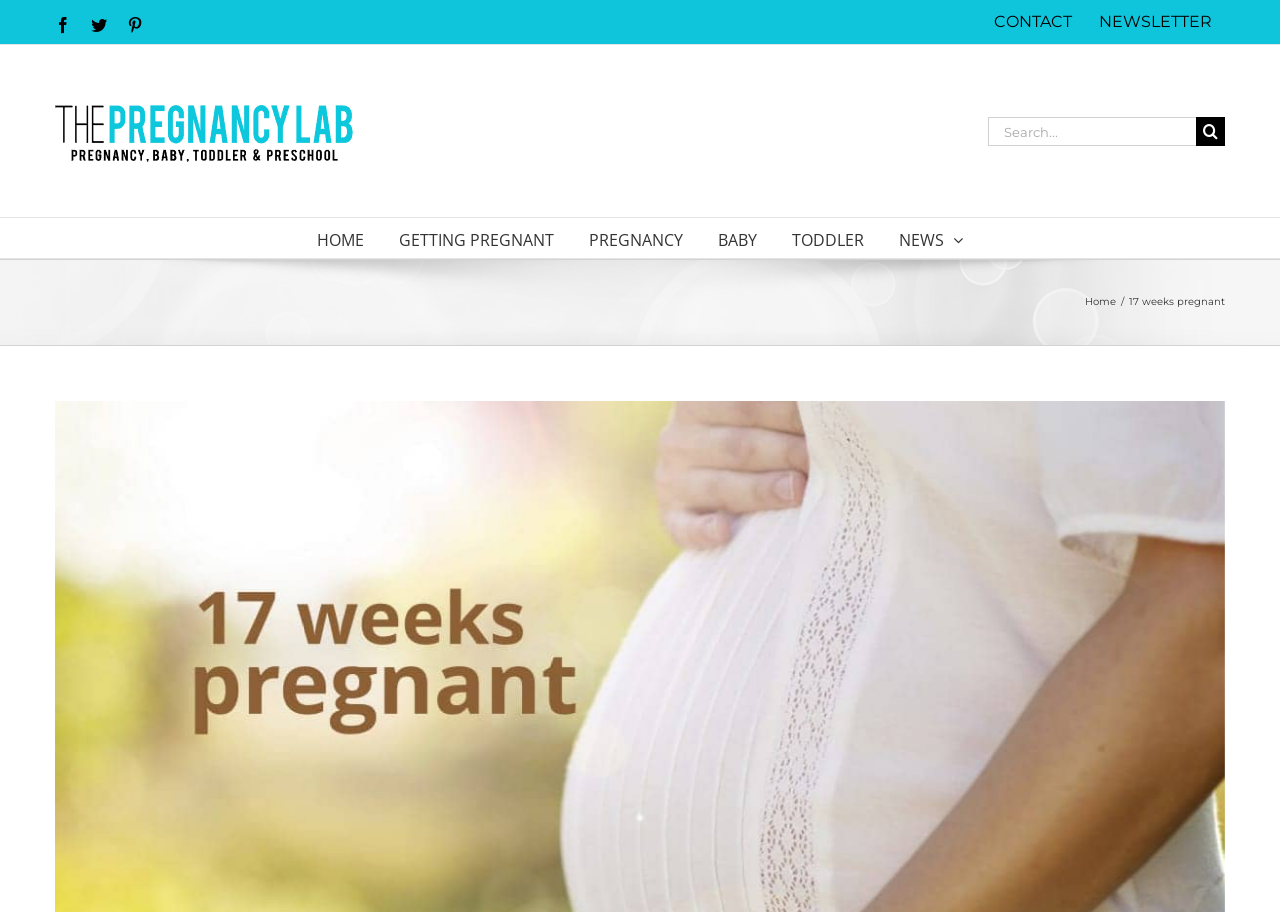Please identify the bounding box coordinates of the element's region that should be clicked to execute the following instruction: "Go to Facebook". The bounding box coordinates must be four float numbers between 0 and 1, i.e., [left, top, right, bottom].

[0.043, 0.019, 0.055, 0.036]